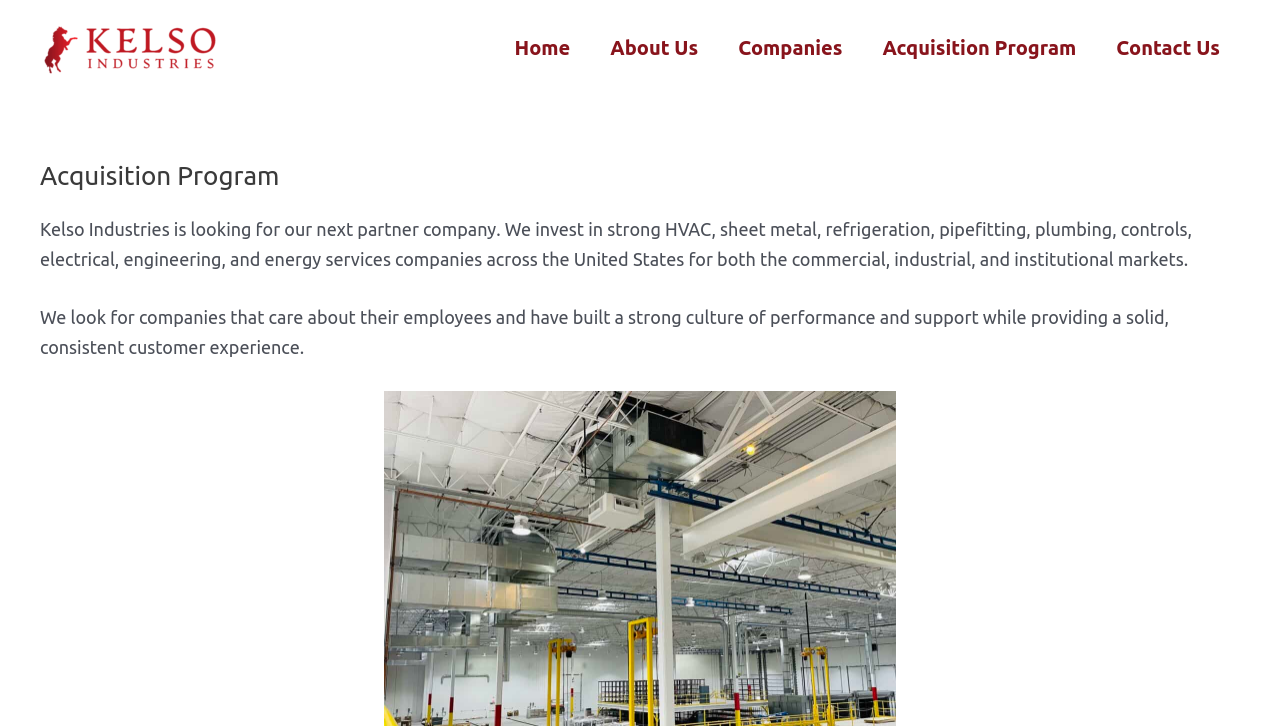Please find the bounding box for the UI component described as follows: "Home".

[0.386, 0.052, 0.461, 0.08]